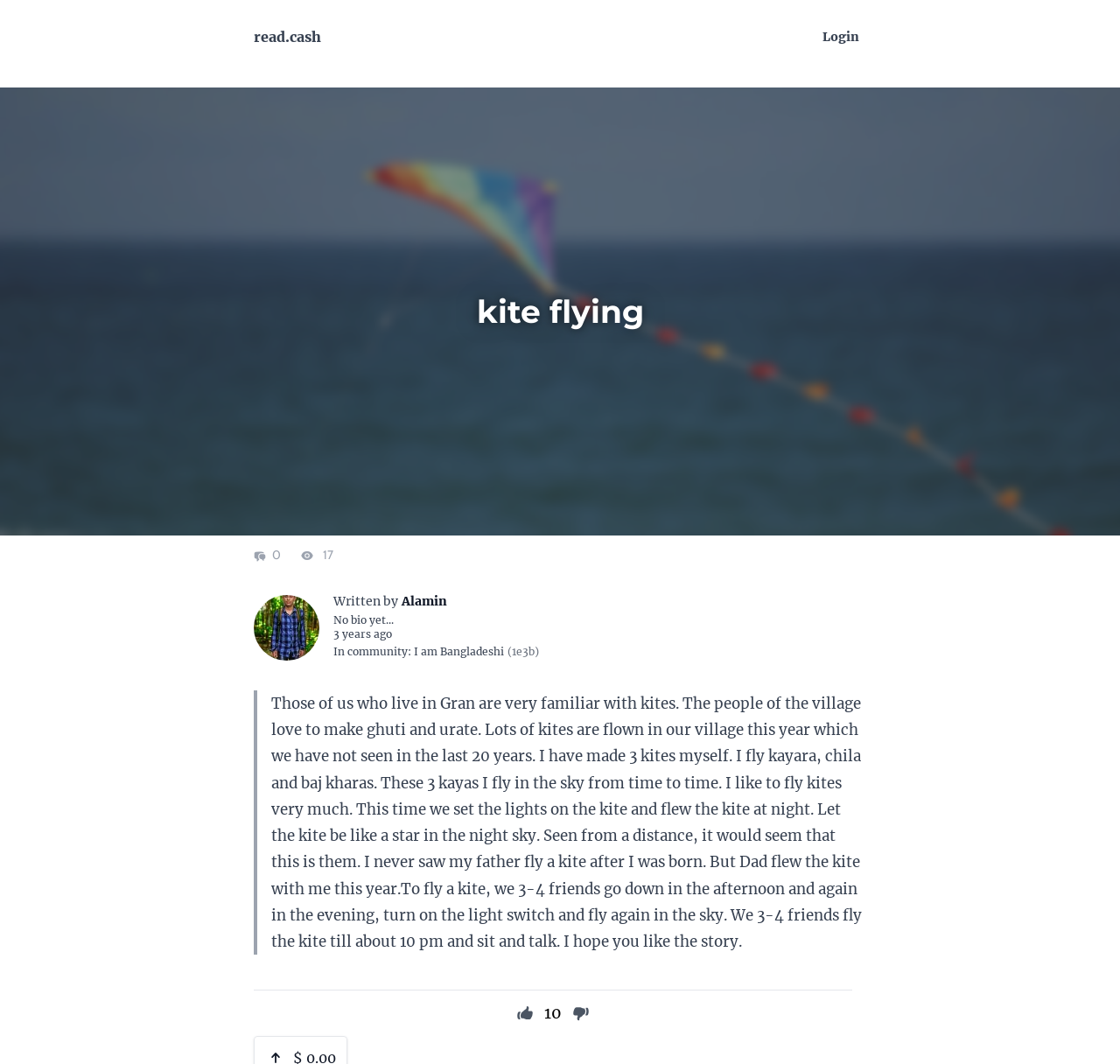Identify the bounding box of the HTML element described as: "Alamin Alamin".

[0.359, 0.557, 0.399, 0.573]